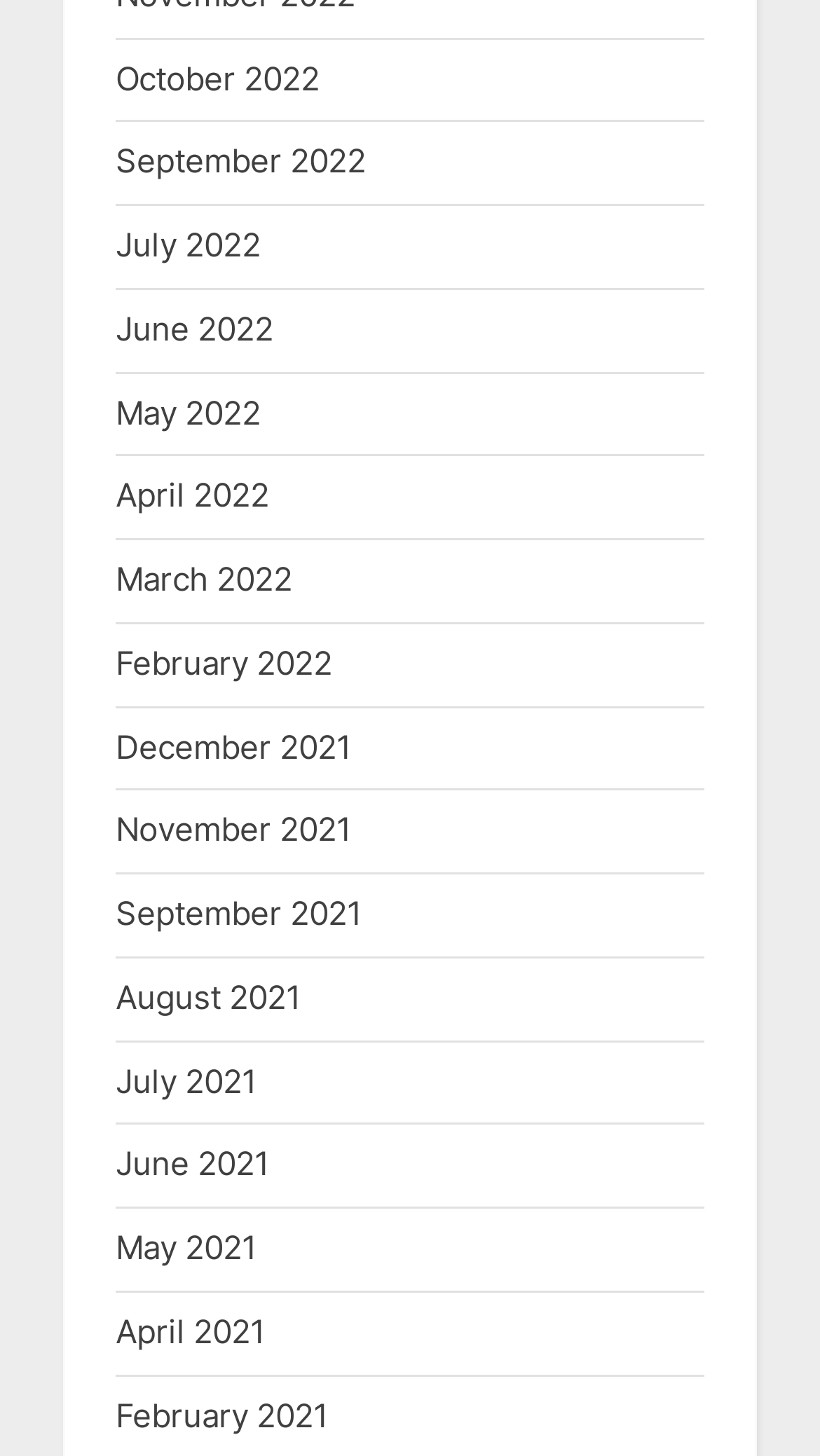Locate the bounding box coordinates of the element that should be clicked to fulfill the instruction: "view July 2021".

[0.141, 0.728, 0.313, 0.756]